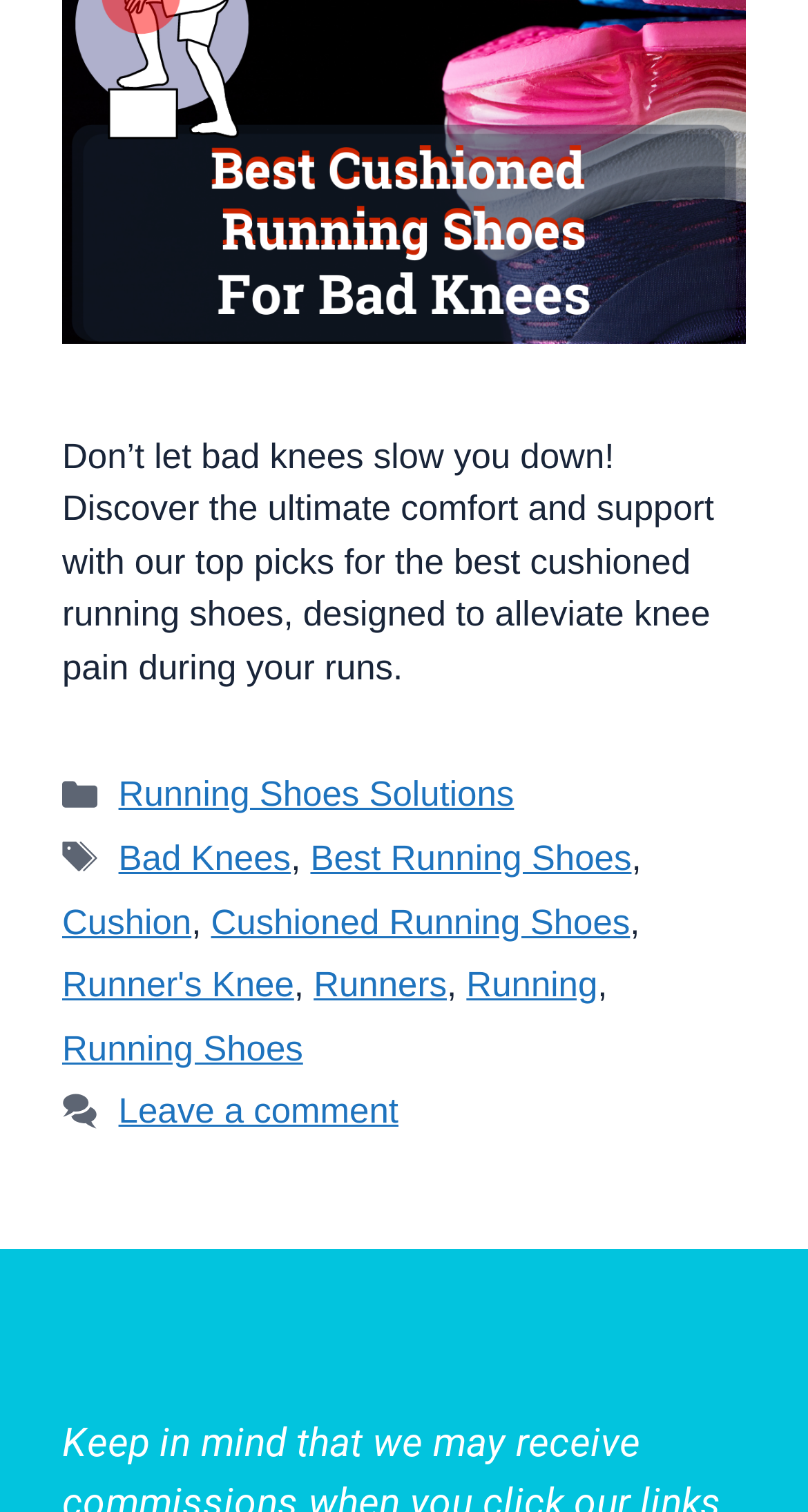Provide the bounding box coordinates of the UI element that matches the description: "Runners".

[0.388, 0.639, 0.553, 0.665]